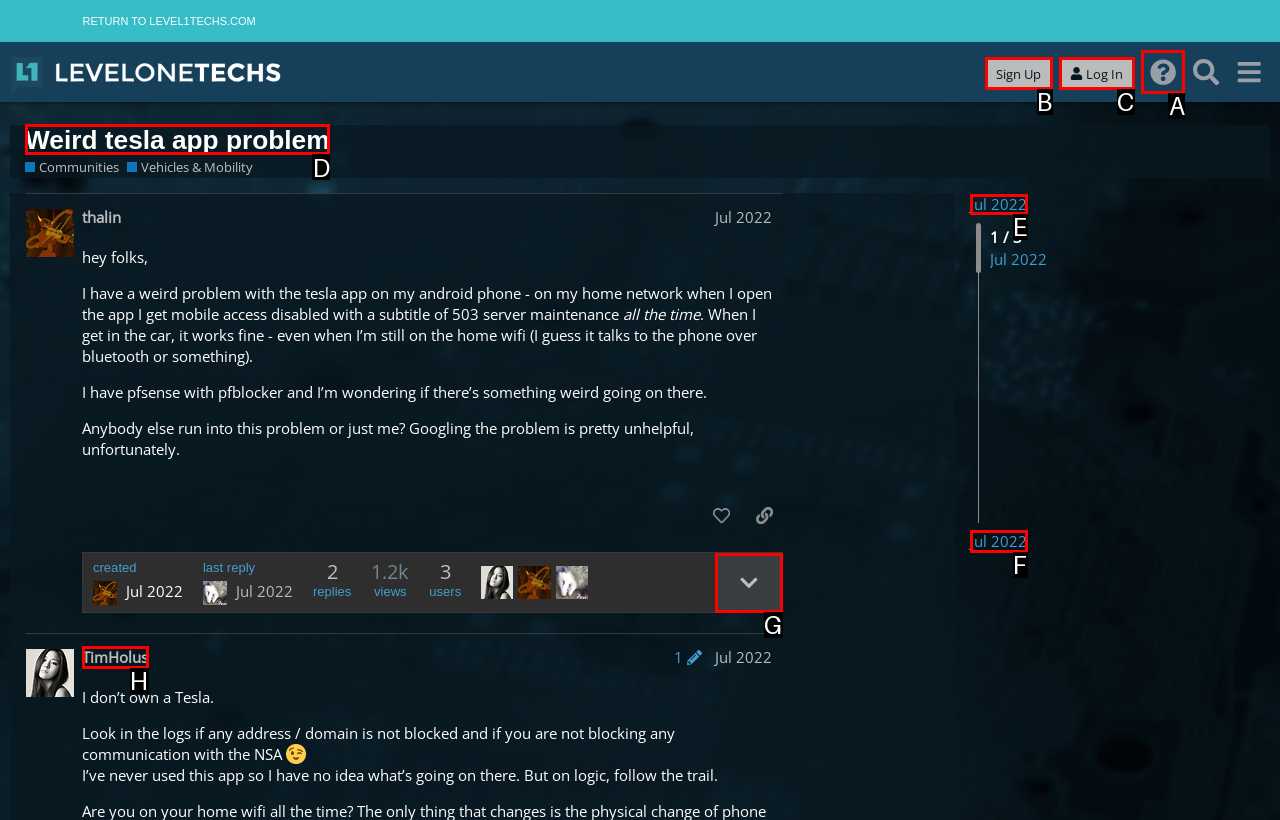Tell me which UI element to click to fulfill the given task: Sign Up. Respond with the letter of the correct option directly.

B